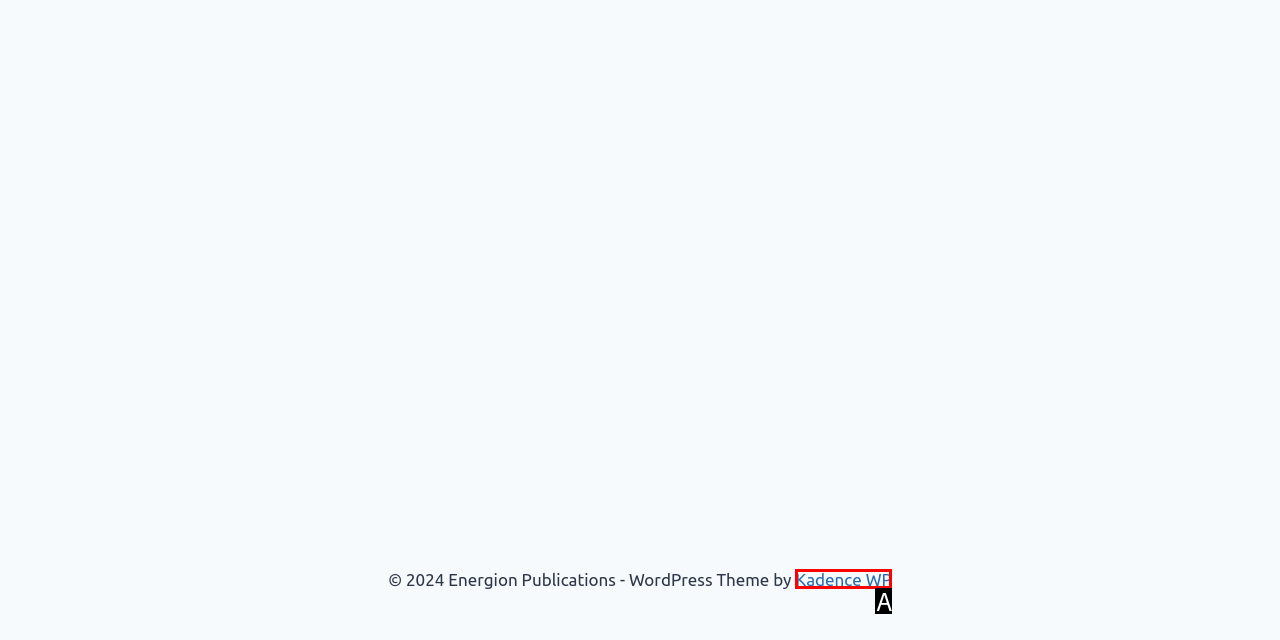Identify the HTML element that corresponds to the description: Kadence WP Provide the letter of the matching option directly from the choices.

A